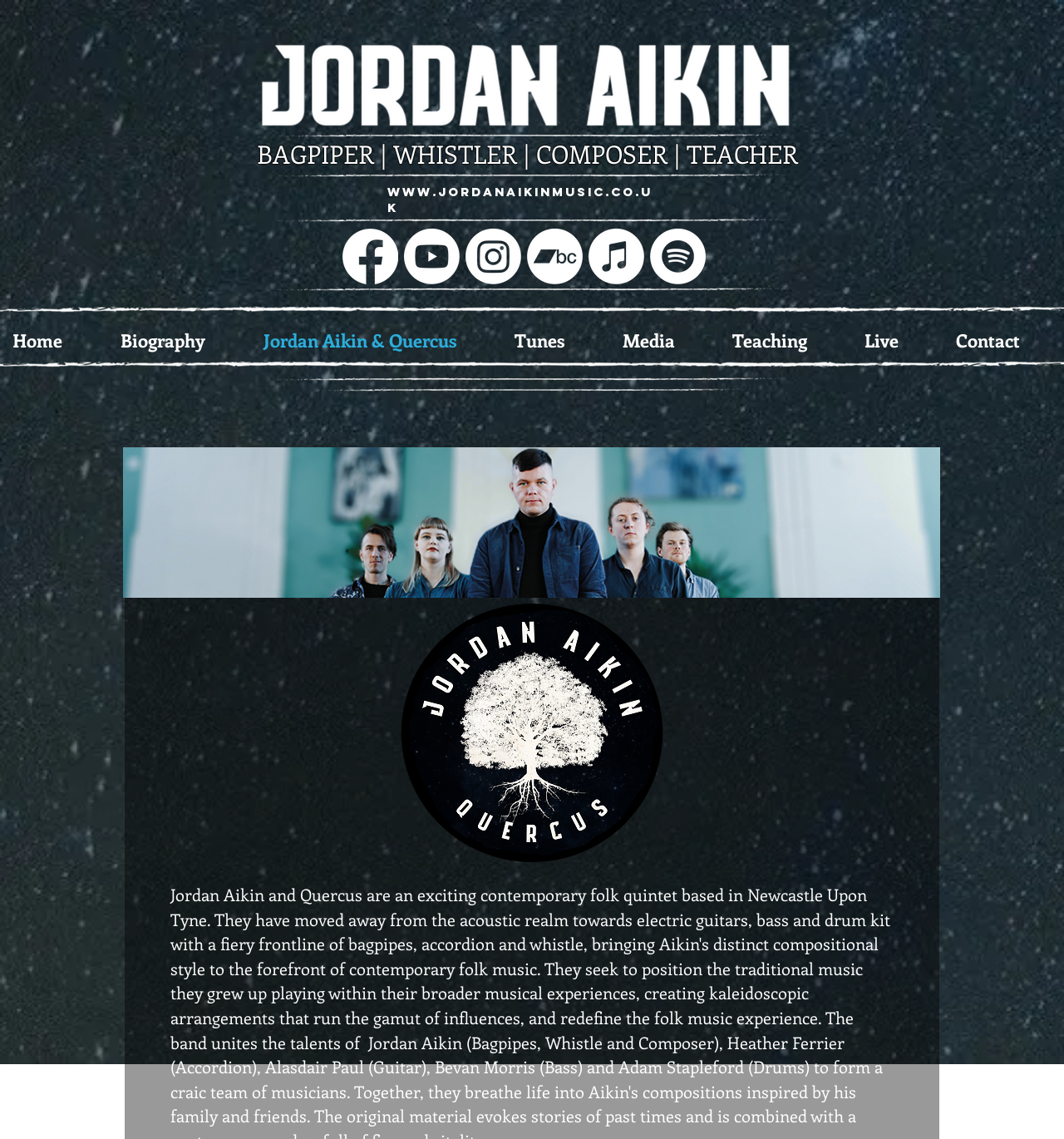Determine the bounding box coordinates of the clickable region to execute the instruction: "Click on Facebook link". The coordinates should be four float numbers between 0 and 1, denoted as [left, top, right, bottom].

[0.322, 0.201, 0.374, 0.25]